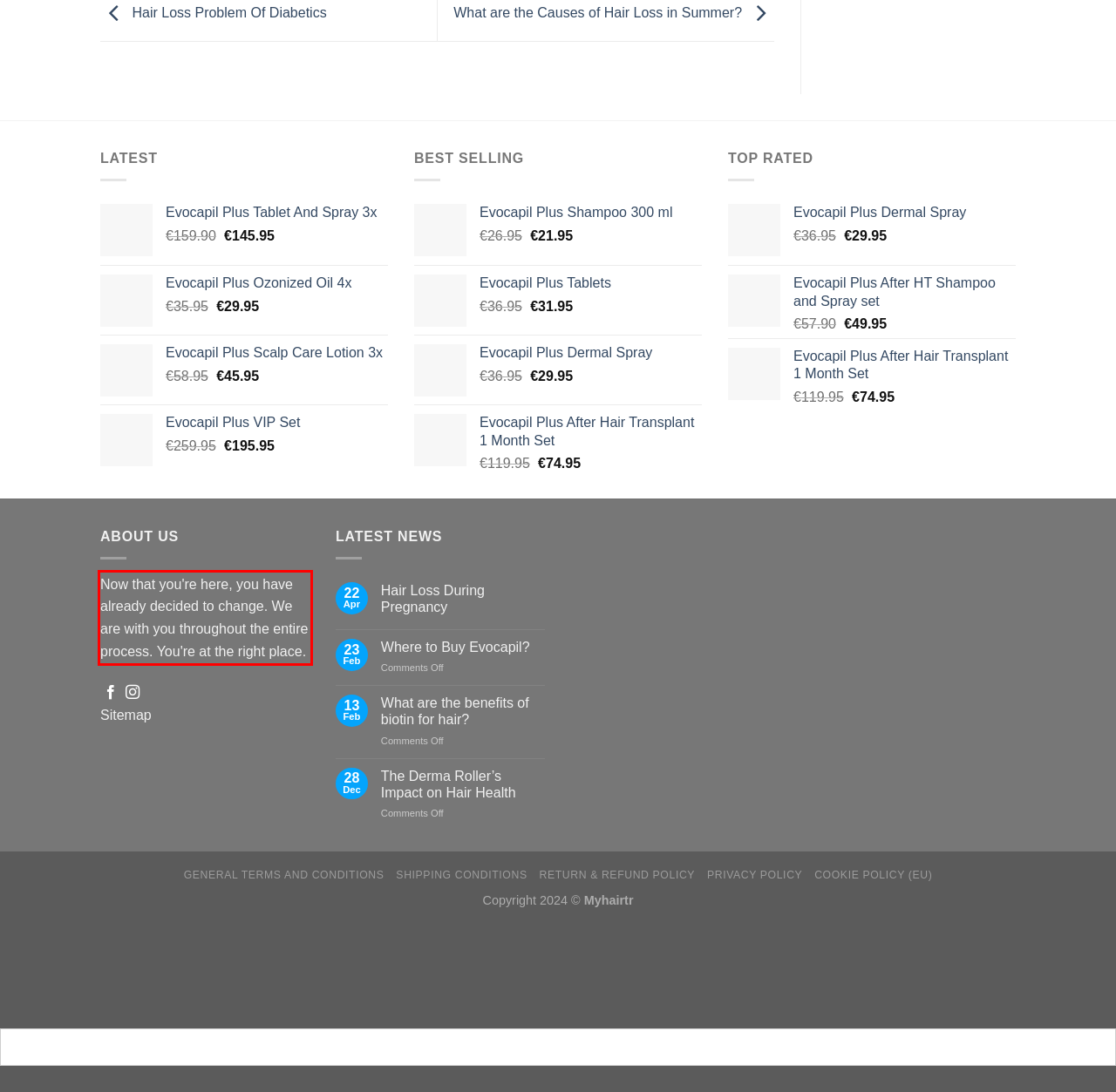Using OCR, extract the text content found within the red bounding box in the given webpage screenshot.

Now that you're here, you have already decided to change. We are with you throughout the entire process. You're at the right place.